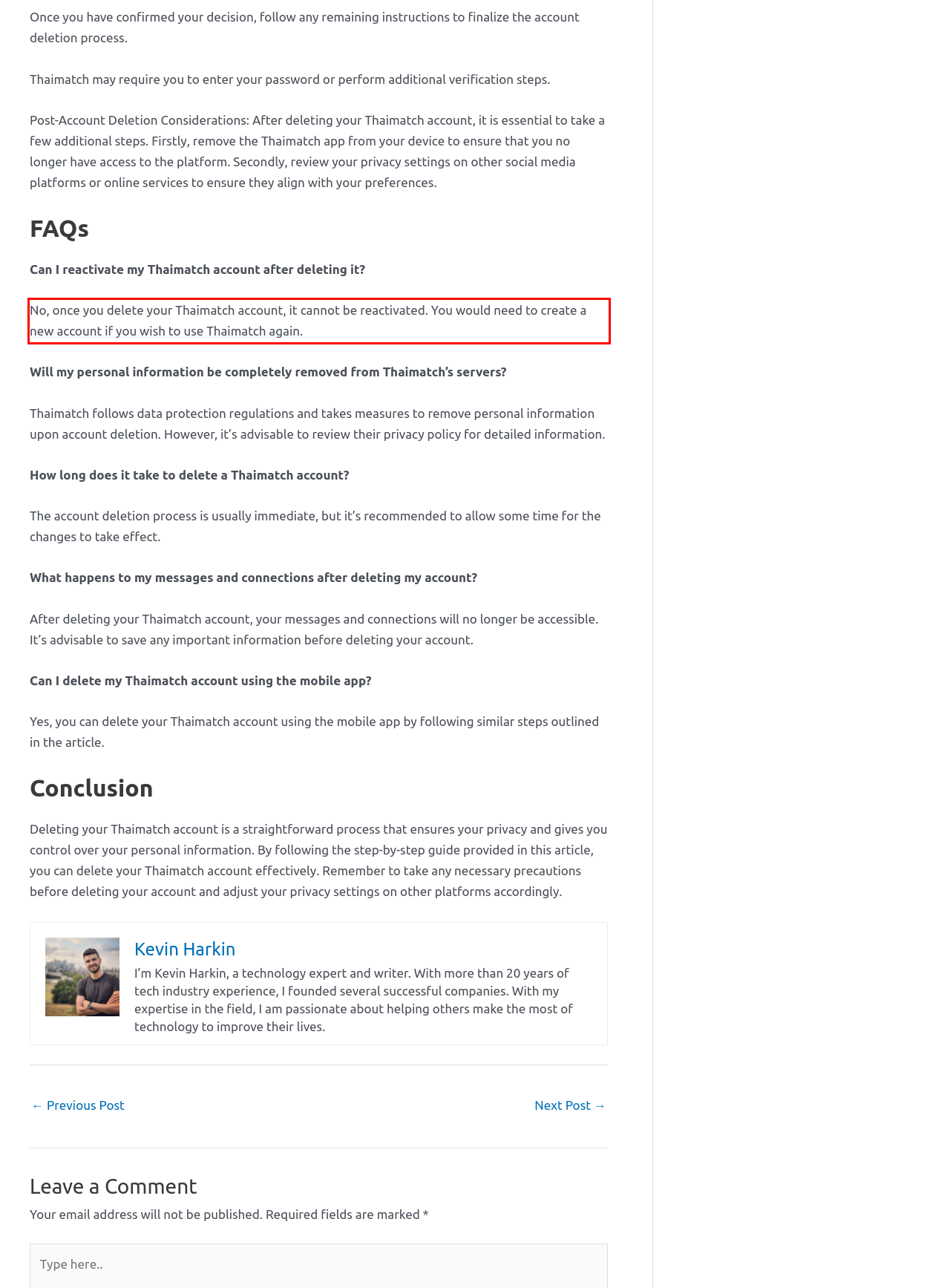There is a UI element on the webpage screenshot marked by a red bounding box. Extract and generate the text content from within this red box.

No, once you delete your Thaimatch account, it cannot be reactivated. You would need to create a new account if you wish to use Thaimatch again.